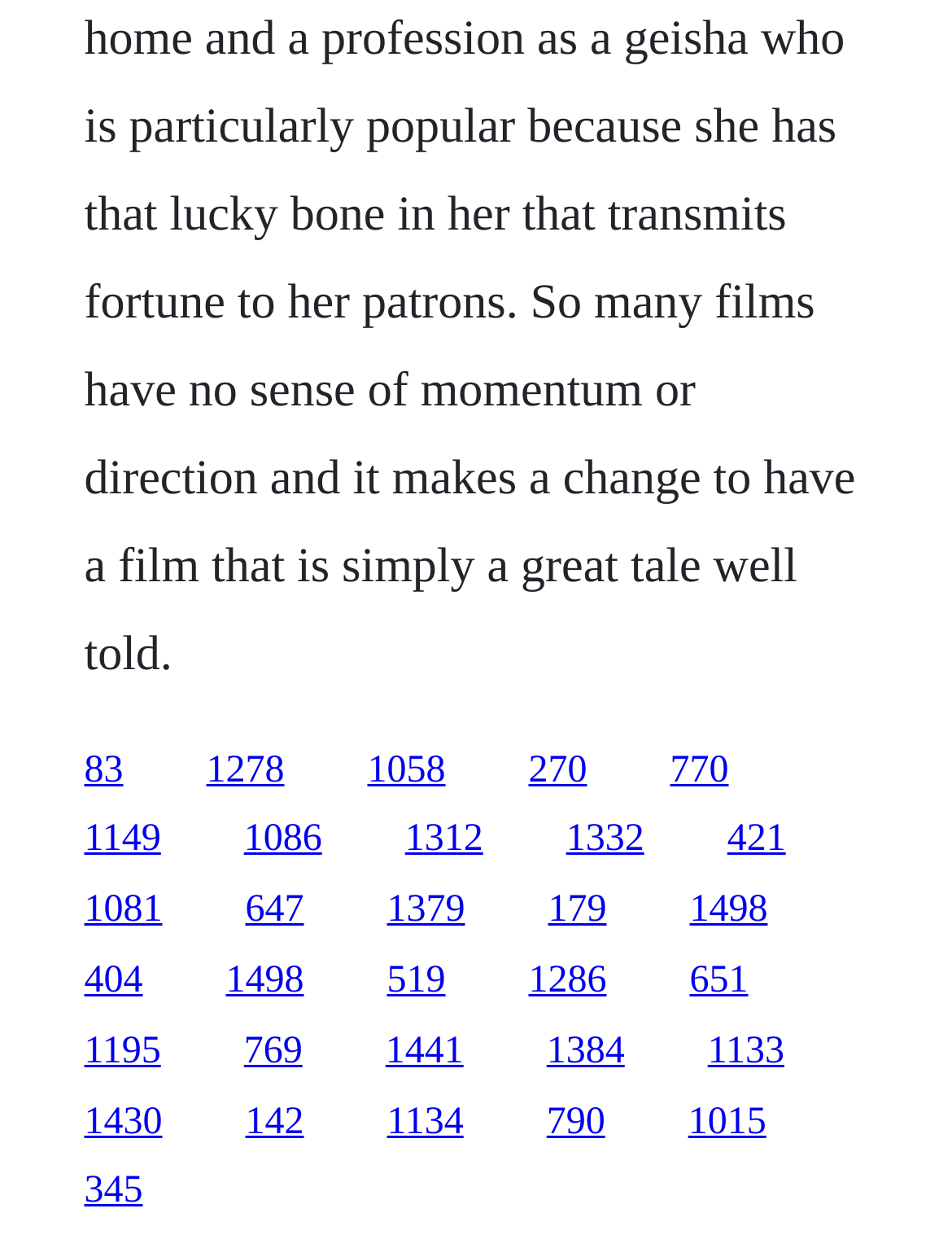What is the horizontal position of the link '179'?
From the screenshot, supply a one-word or short-phrase answer.

Center